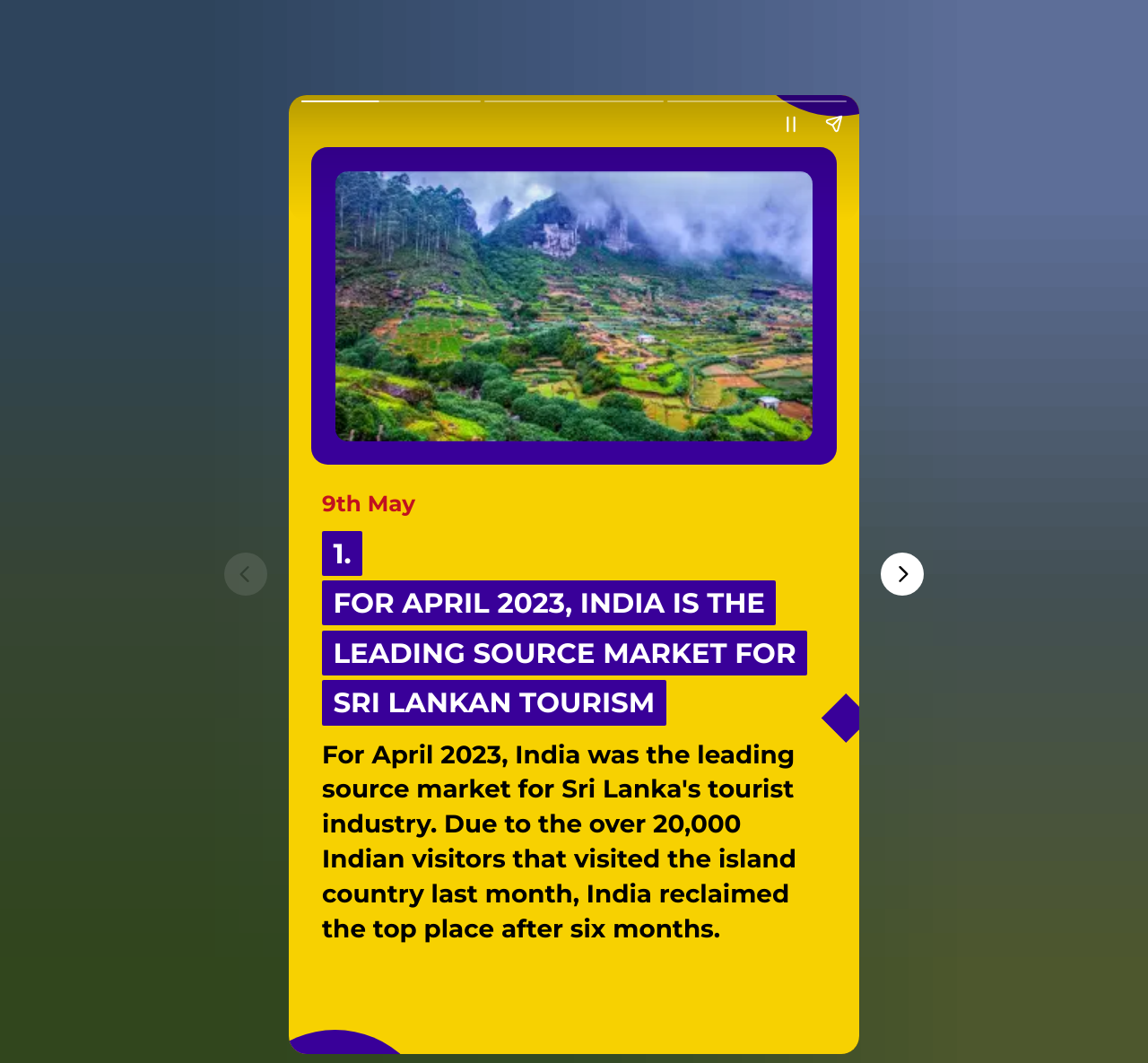Offer a detailed account of what is visible on the webpage.

The webpage is about current affairs, specifically focusing on news related to Sri Lankan tourism. At the top, there is a title "9th May Current Affairs" and a subtitle "1." followed by a brief description "FOR APRIL 2023, INDIA IS THE LEADING SOURCE MARKET FOR SRI LANKAN TOURISM". 

Below the title, there is an image related to the same topic, taking up a significant portion of the top section. 

On the top-left corner, there is a complementary section with two buttons, "Pause story" and "Share story", which are likely related to a news story or article. 

At the bottom, there are navigation buttons, "Previous page" and "Next page", allowing users to navigate through the content. The "Previous page" button is currently disabled.